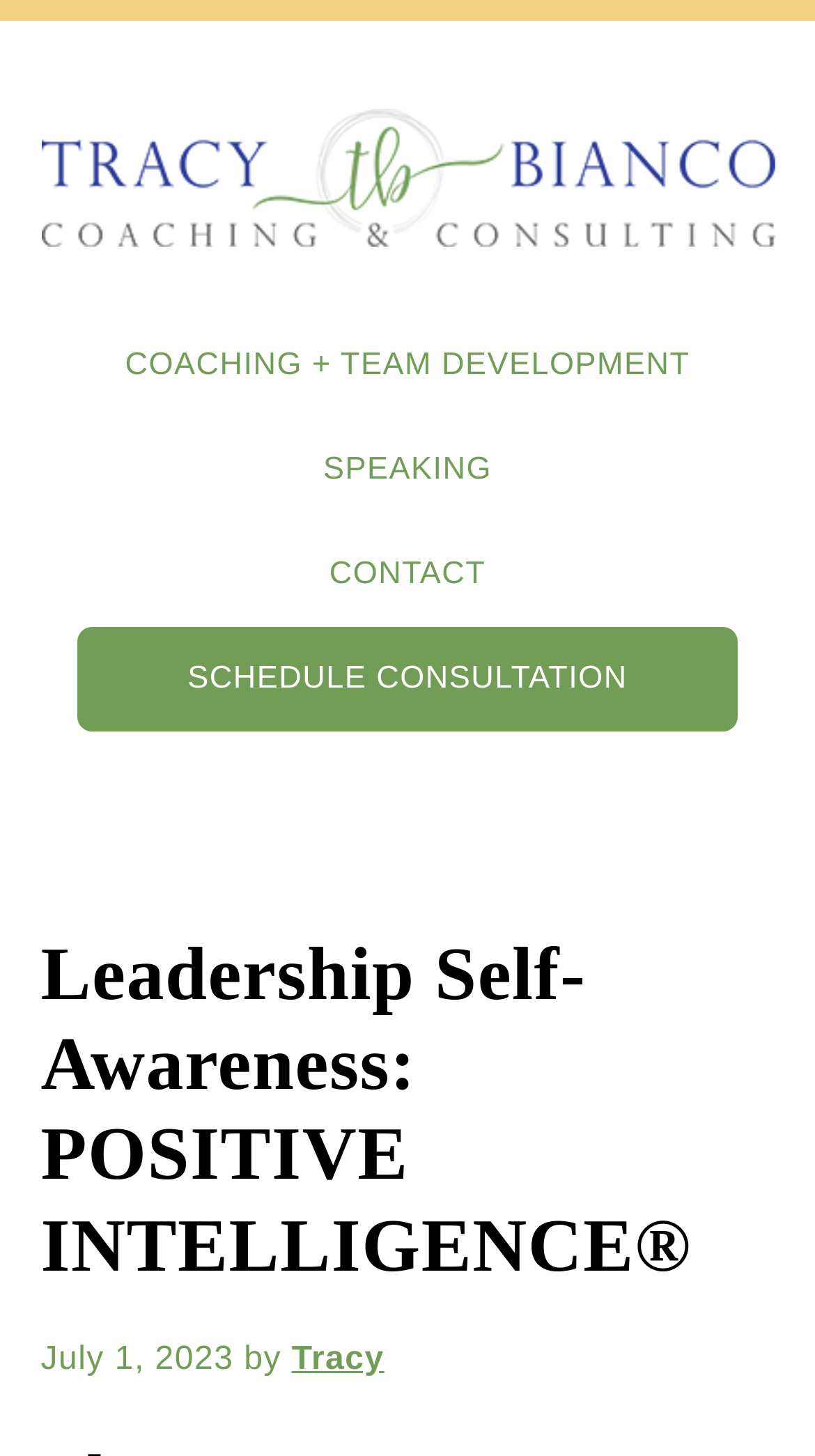What is the date of the latest article?
Please provide a single word or phrase as your answer based on the image.

July 1, 2023